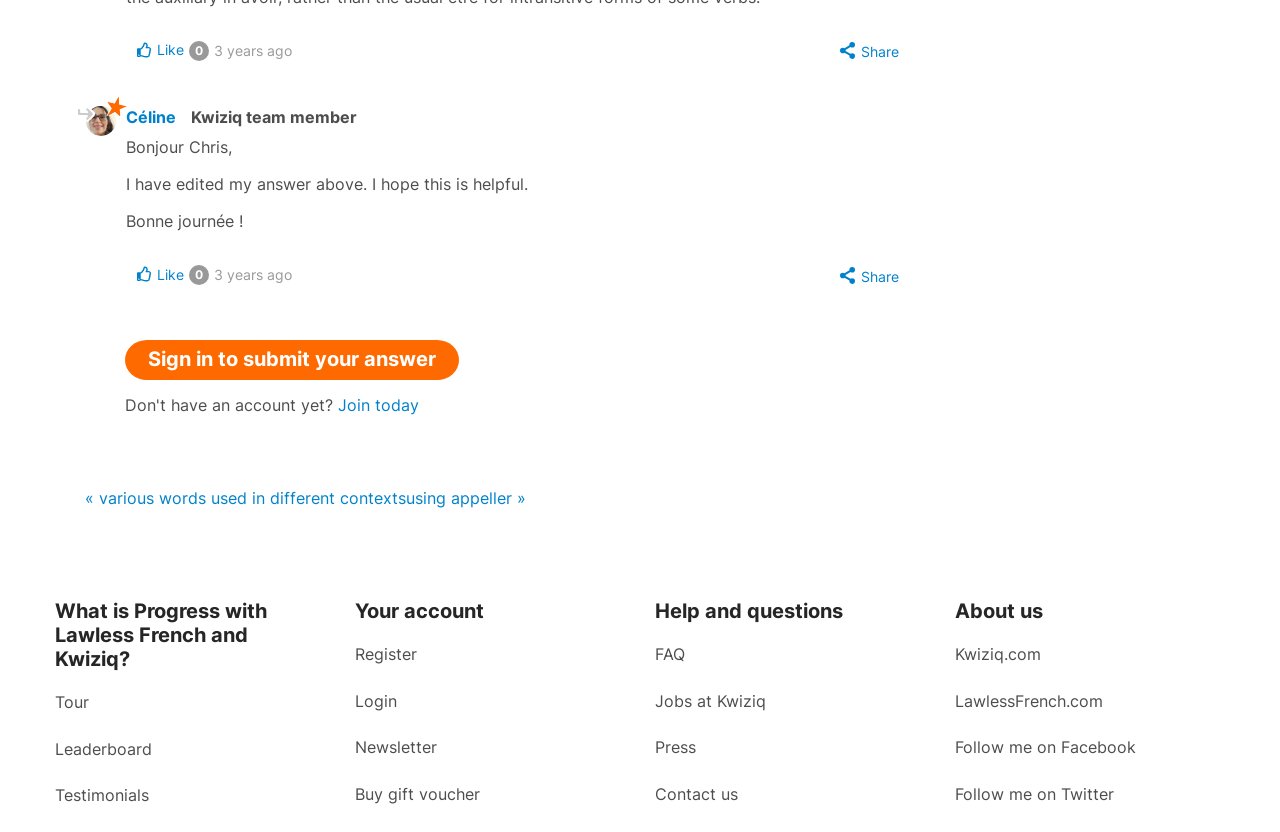Please specify the coordinates of the bounding box for the element that should be clicked to carry out this instruction: "Sign in to submit your answer". The coordinates must be four float numbers between 0 and 1, formatted as [left, top, right, bottom].

[0.098, 0.409, 0.359, 0.457]